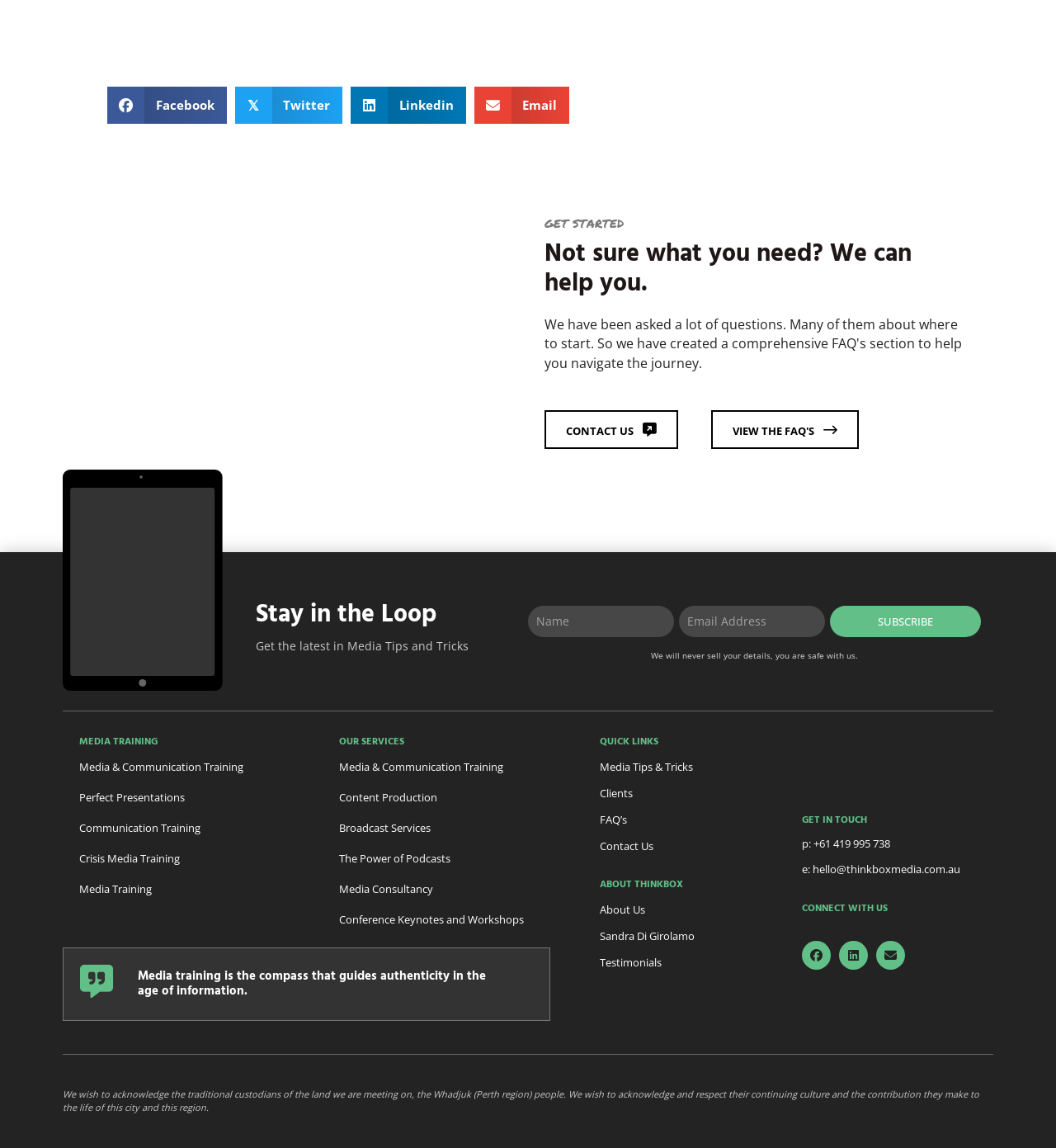What is the topic of the 'Media Training' link?
Provide an in-depth answer to the question, covering all aspects.

The 'Media Training' link is part of the 'Media Training Menu' navigation, which includes other links related to media and communication training, such as 'Perfect Presentations' and 'Crisis Media Training'. This suggests that the 'Media Training' link is specifically focused on media and communication training.